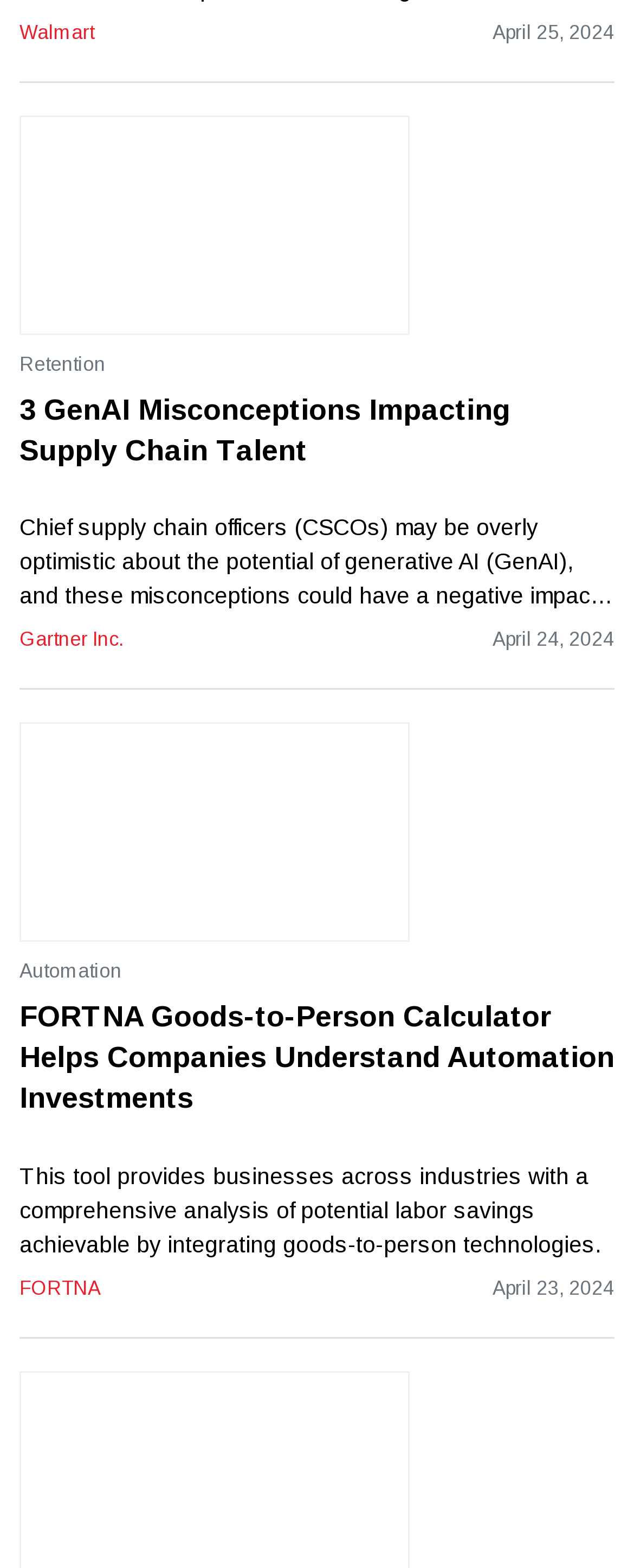How many images are on the webpage?
Refer to the image and provide a one-word or short phrase answer.

2